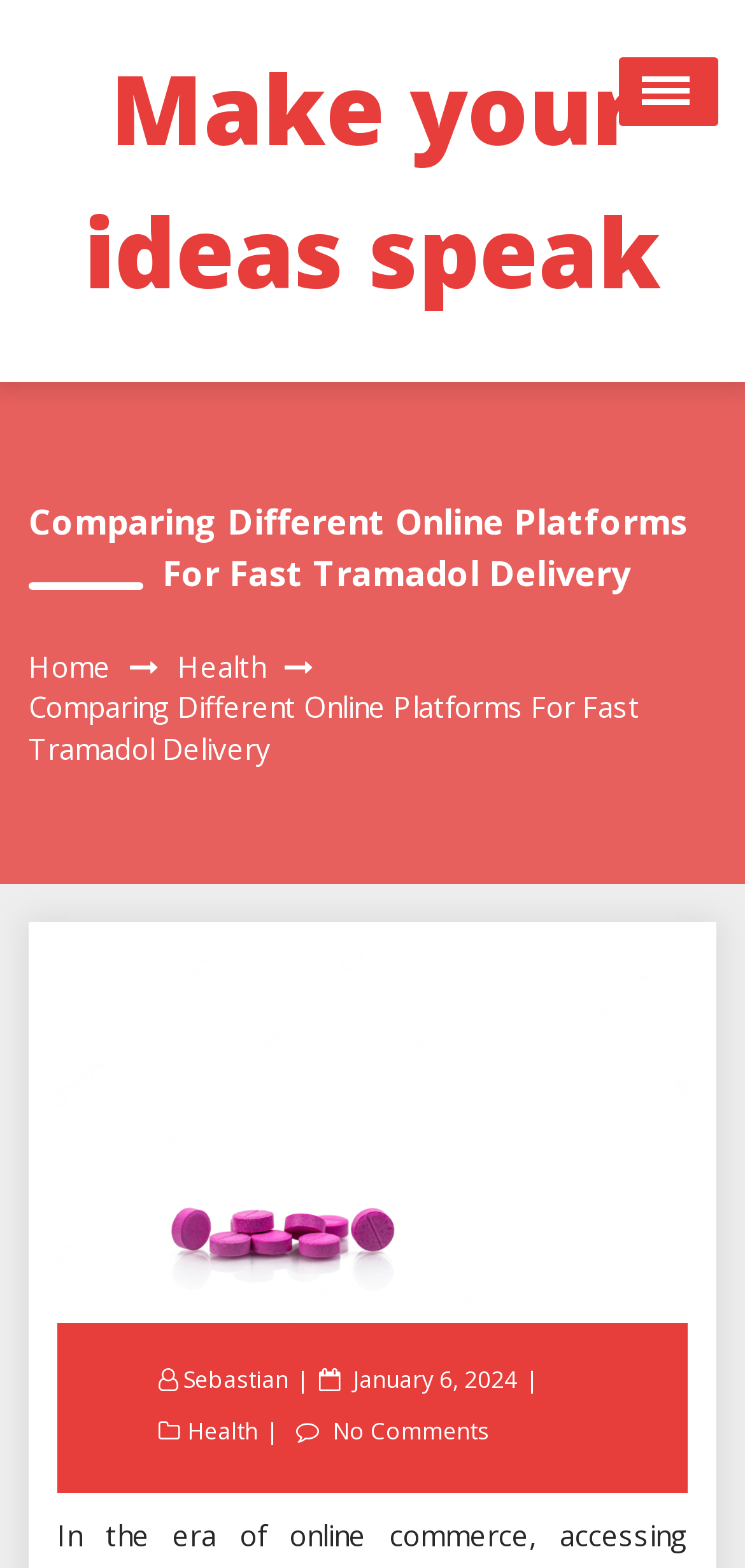Pinpoint the bounding box coordinates of the clickable area needed to execute the instruction: "Open the menu". The coordinates should be specified as four float numbers between 0 and 1, i.e., [left, top, right, bottom].

[0.831, 0.037, 0.964, 0.08]